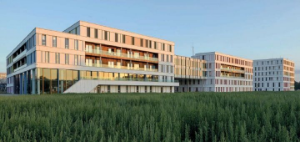Create an elaborate description of the image, covering every aspect.

The image features a modern architectural complex characterized by sleek lines and a contemporary design. The building is comprised of multiple interconnected sections, showcasing a blend of glass and concrete materials, which reflect the surrounding environment. The structure is visually striking against the backdrop of a clear sky, illuminated by soft natural light, giving it a warm ambiance. In the foreground, a lush green field enhances the overall aesthetic, emphasizing the building's integration with nature. This setting suggests a tranquil, yet innovative atmosphere, possibly associated with a research or educational facility.